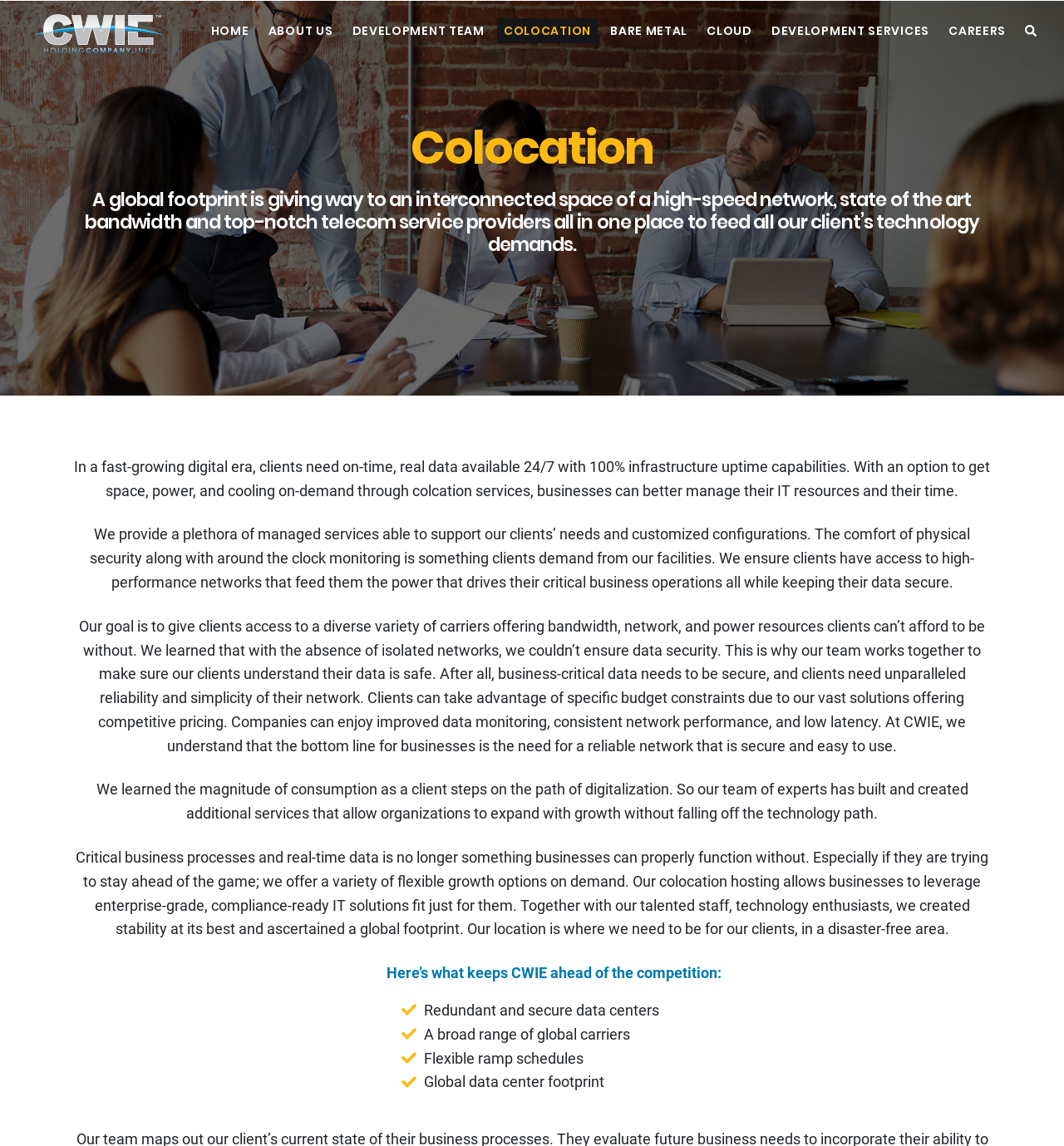Answer the question with a brief word or phrase:
What sets CWIE apart from its competitors?

Redundant and secure data centers